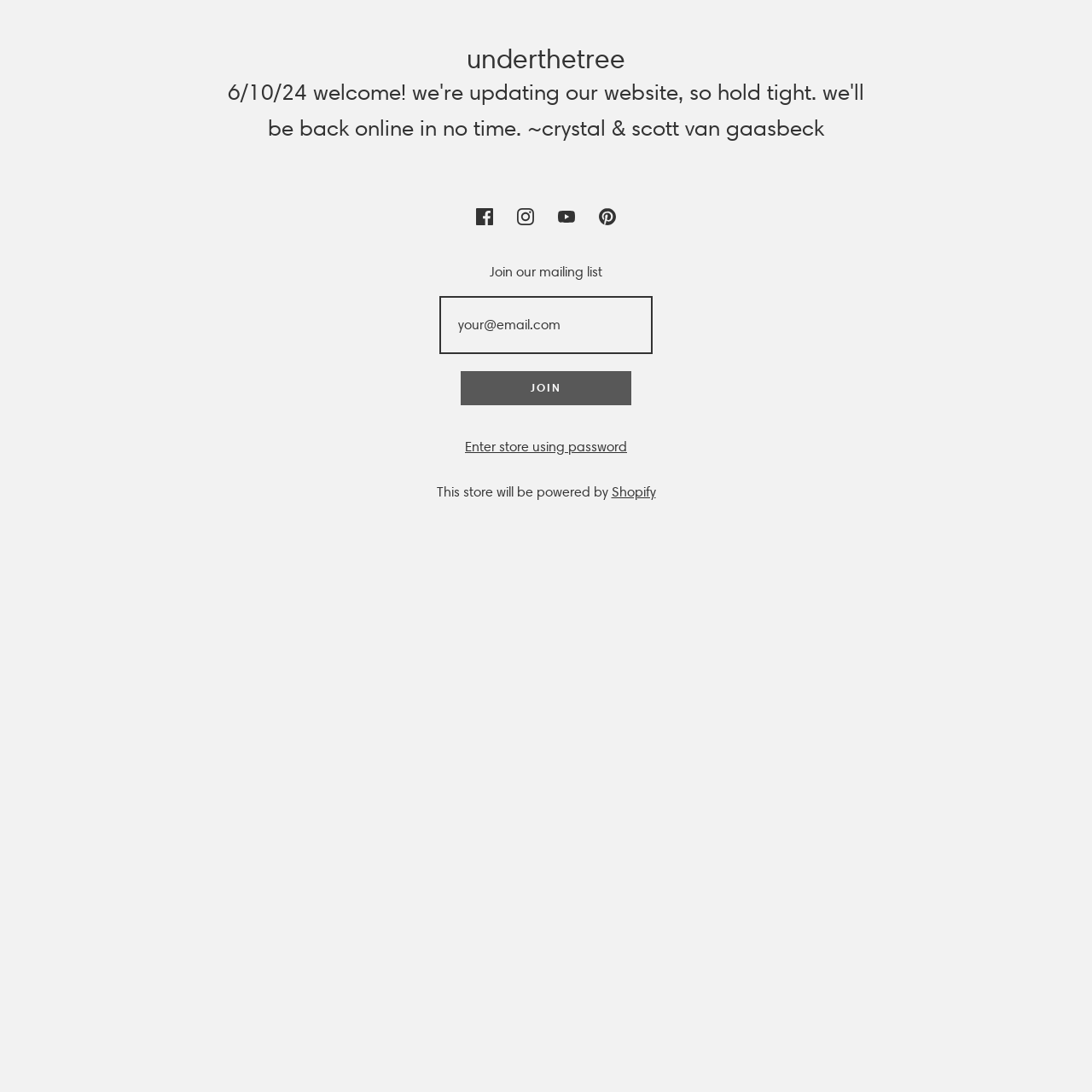Show the bounding box coordinates for the element that needs to be clicked to execute the following instruction: "Read the 'Sweatin’ through the holidays!' blog post". Provide the coordinates in the form of four float numbers between 0 and 1, i.e., [left, top, right, bottom].

None